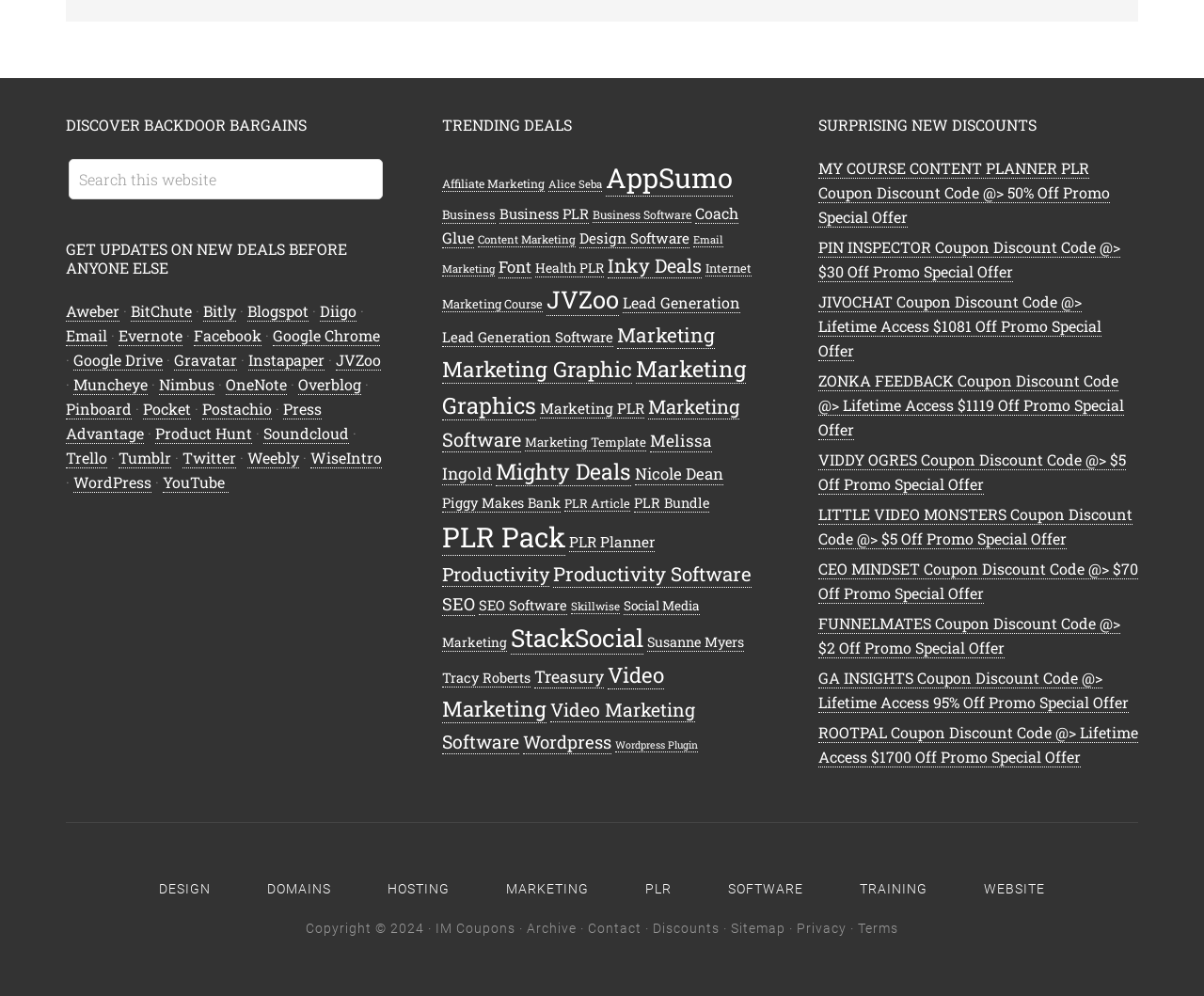Find the bounding box coordinates of the area that needs to be clicked in order to achieve the following instruction: "Read the news 'UN & EU Accused of Plotting to Resettle Migrants in Libya'". The coordinates should be specified as four float numbers between 0 and 1, i.e., [left, top, right, bottom].

None